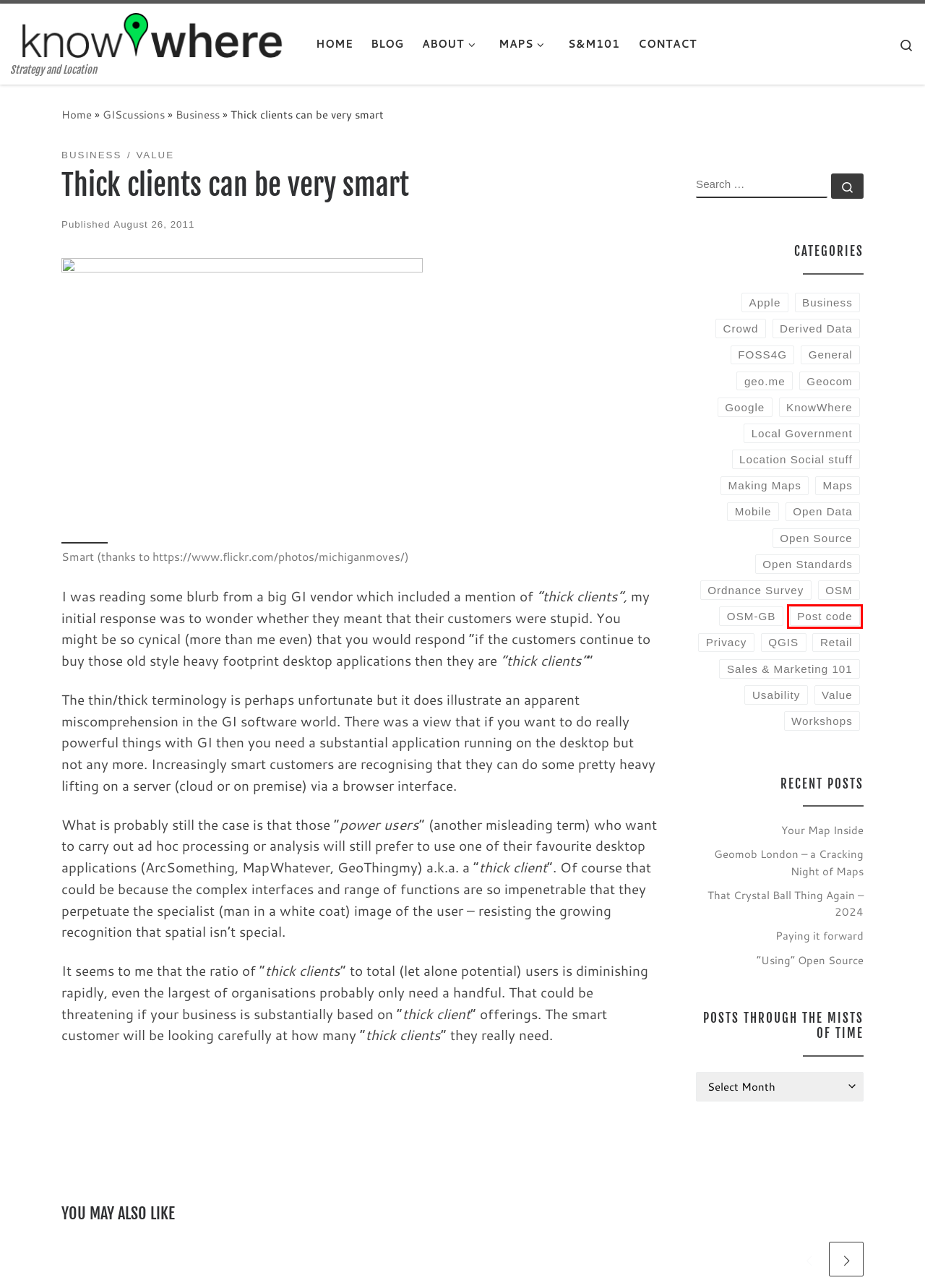A screenshot of a webpage is provided, featuring a red bounding box around a specific UI element. Identify the webpage description that most accurately reflects the new webpage after interacting with the selected element. Here are the candidates:
A. Ordnance Survey – KnowWhere
B. Geocom – KnowWhere
C. August 26, 2011 – KnowWhere
D. Post code – KnowWhere
E. Crowd – KnowWhere
F. Apple – KnowWhere
G. Making Maps – KnowWhere
H. Usability – KnowWhere

D